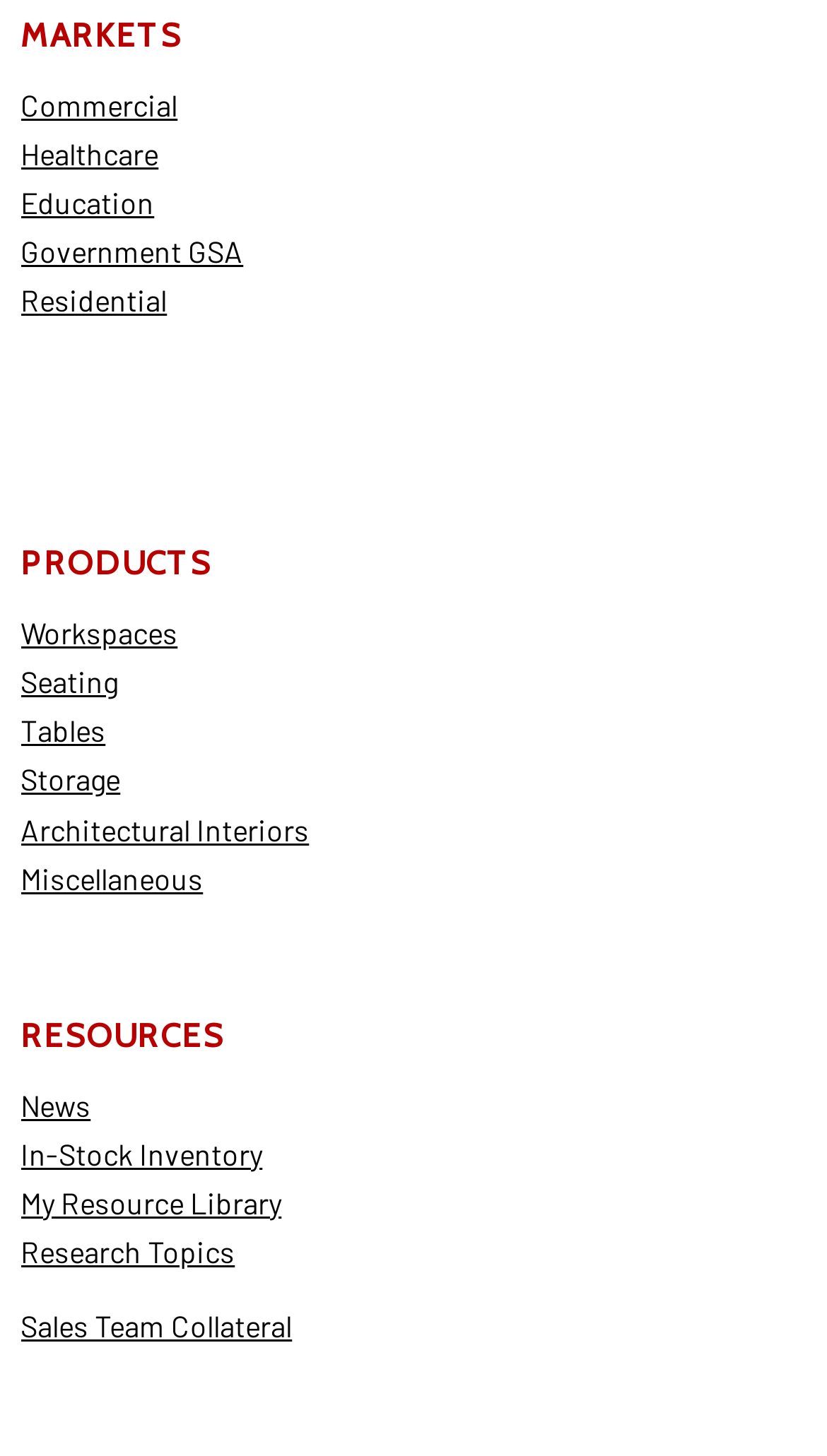Identify the bounding box coordinates for the element you need to click to achieve the following task: "View Commercial markets". The coordinates must be four float values ranging from 0 to 1, formatted as [left, top, right, bottom].

[0.025, 0.059, 0.215, 0.084]